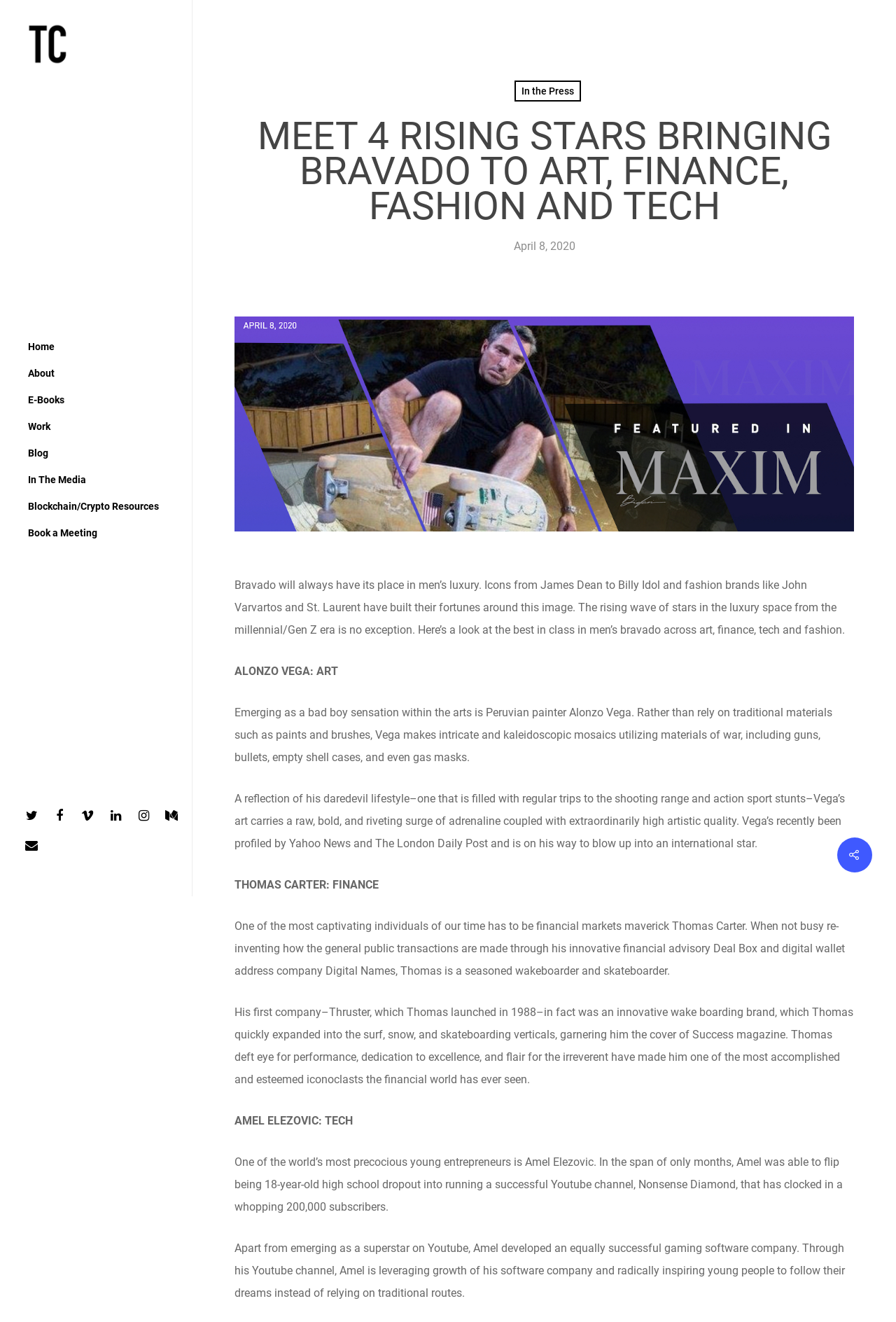What is Thomas Carter's profession?
Please provide a comprehensive answer based on the visual information in the image.

I found the answer by reading the text about Thomas Carter, which describes him as a 'financial markets maverick' and mentions his companies Deal Box and Digital Names.